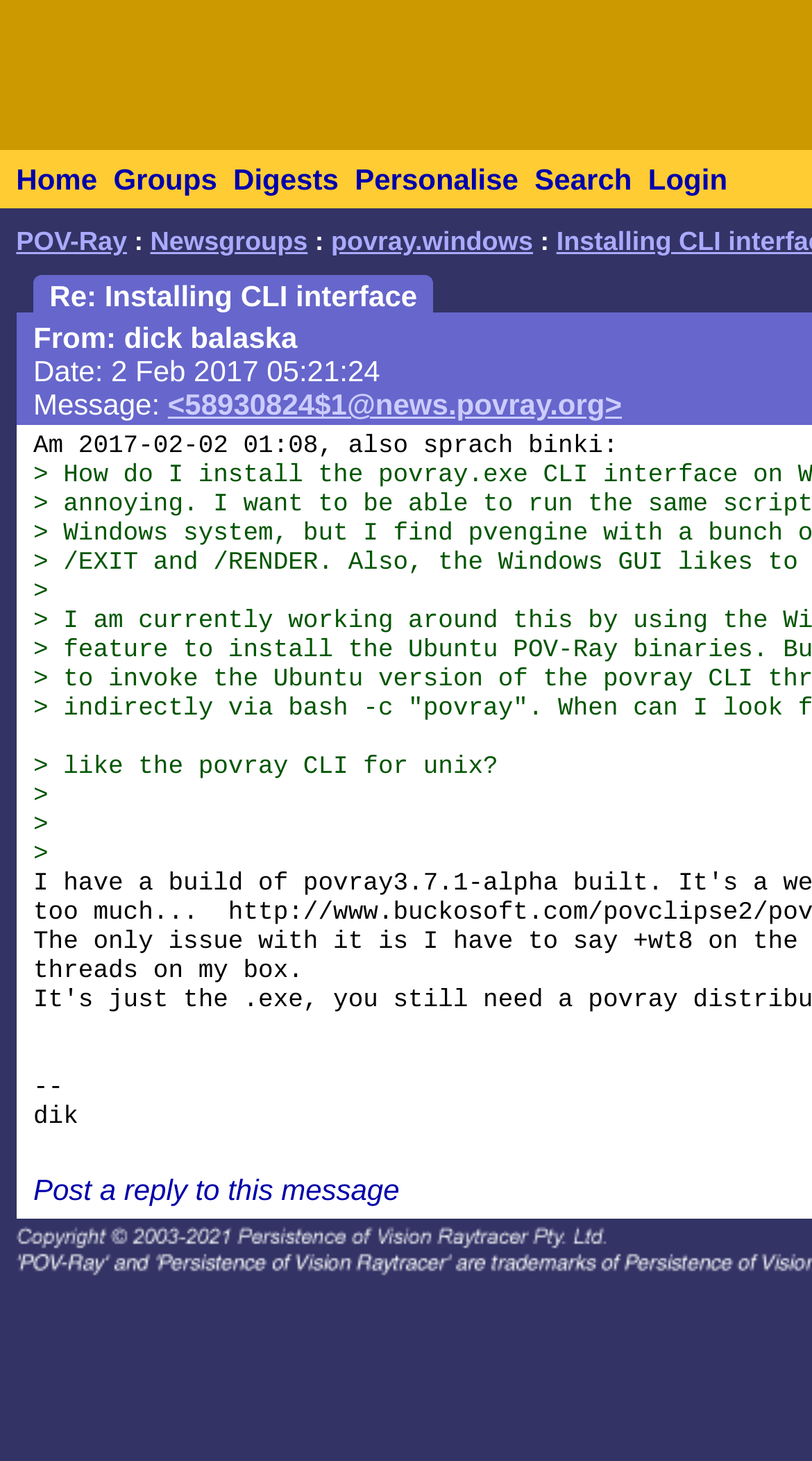Find the bounding box coordinates of the element's region that should be clicked in order to follow the given instruction: "view post details". The coordinates should consist of four float numbers between 0 and 1, i.e., [left, top, right, bottom].

[0.207, 0.265, 0.766, 0.288]